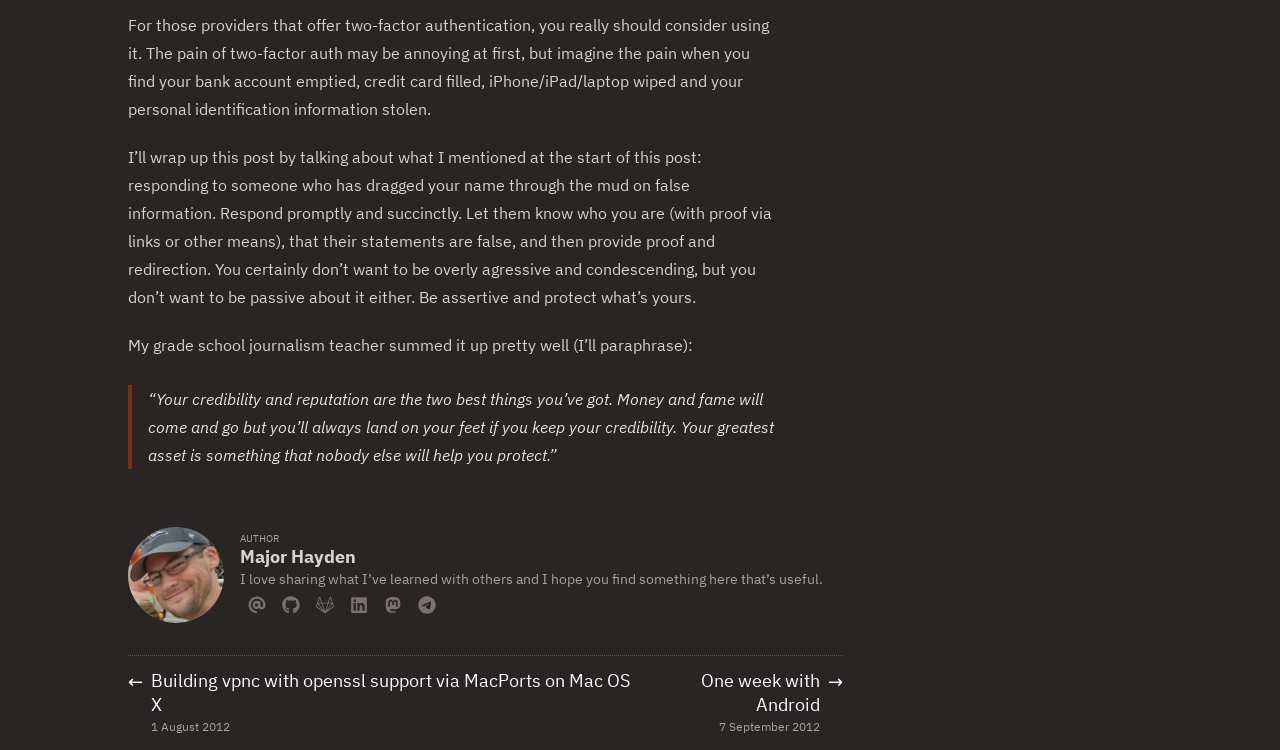Locate the bounding box of the UI element based on this description: "aria-label="Github"". Provide four float numbers between 0 and 1 as [left, top, right, bottom].

[0.214, 0.785, 0.241, 0.822]